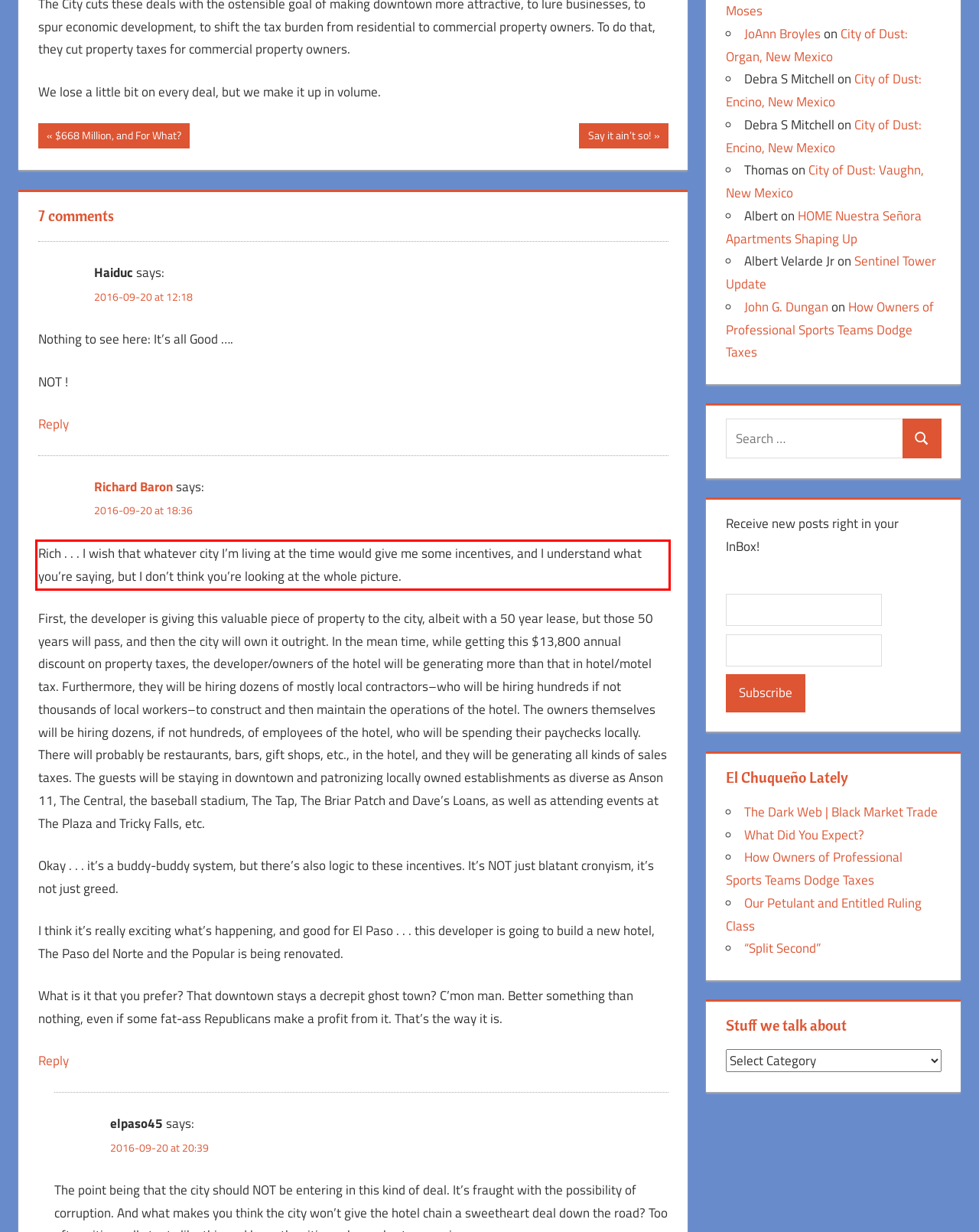Using OCR, extract the text content found within the red bounding box in the given webpage screenshot.

Rich . . . I wish that whatever city I’m living at the time would give me some incentives, and I understand what you’re saying, but I don’t think you’re looking at the whole picture.